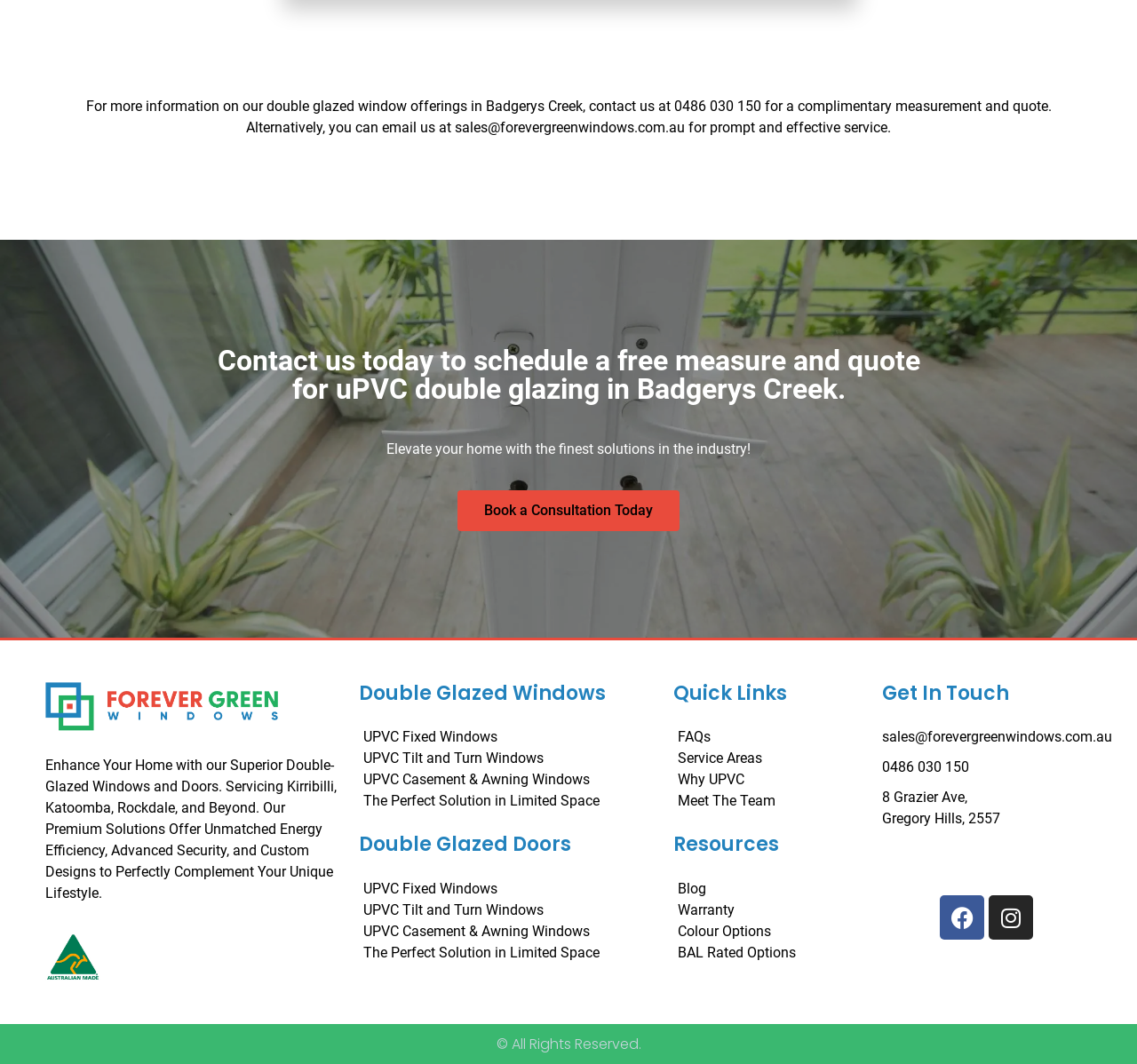Identify the bounding box coordinates for the UI element described as follows: UPVC Fixed Windows. Use the format (top-left x, top-left y, bottom-right x, bottom-right y) and ensure all values are floating point numbers between 0 and 1.

[0.316, 0.826, 0.592, 0.846]